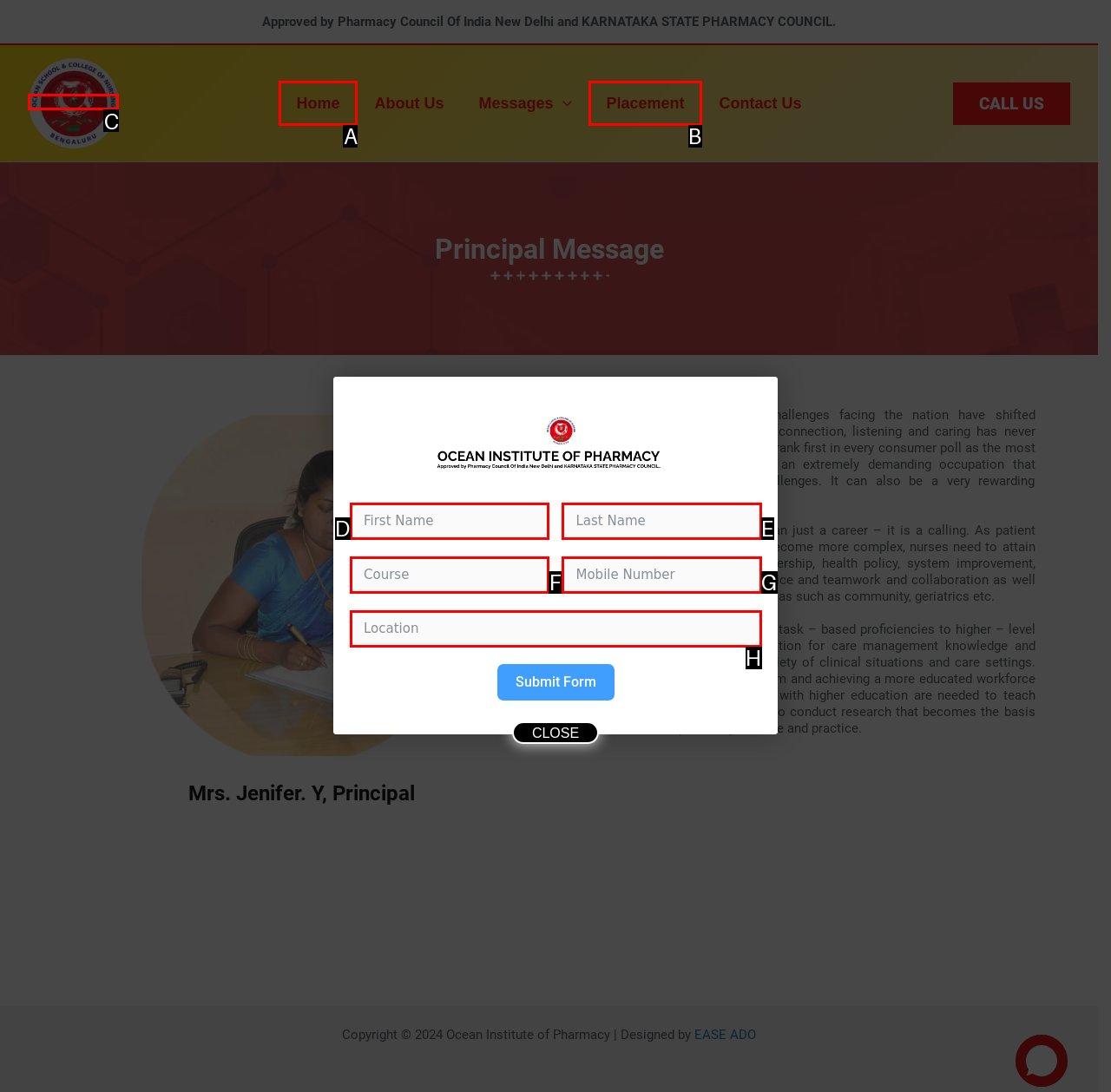Tell me which one HTML element best matches the description: name="input_text_1" placeholder="Mobile Number" Answer with the option's letter from the given choices directly.

G